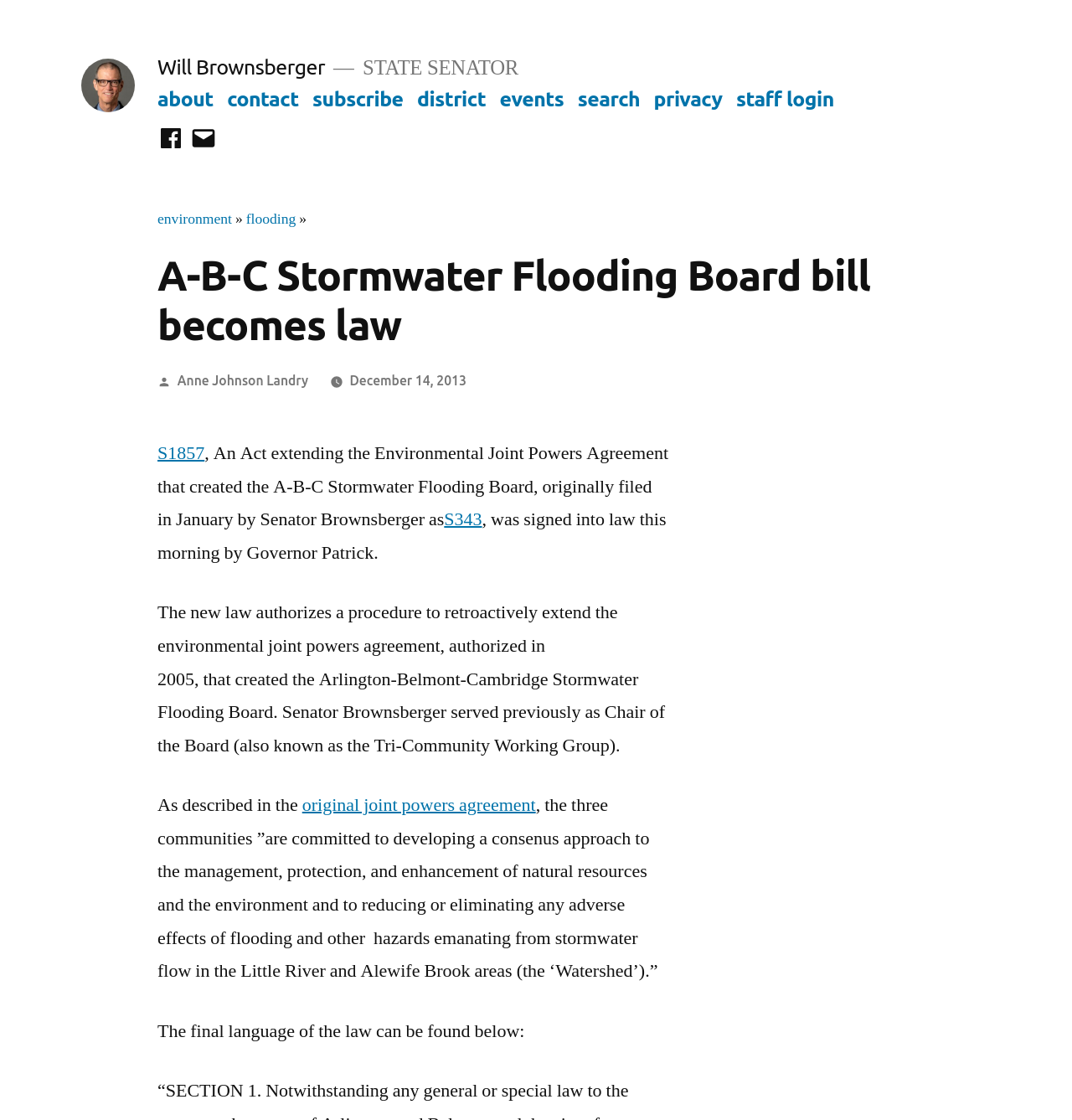Determine the bounding box coordinates of the UI element described below. Use the format (top-left x, top-left y, bottom-right x, bottom-right y) with floating point numbers between 0 and 1: original joint powers agreement

[0.282, 0.709, 0.5, 0.729]